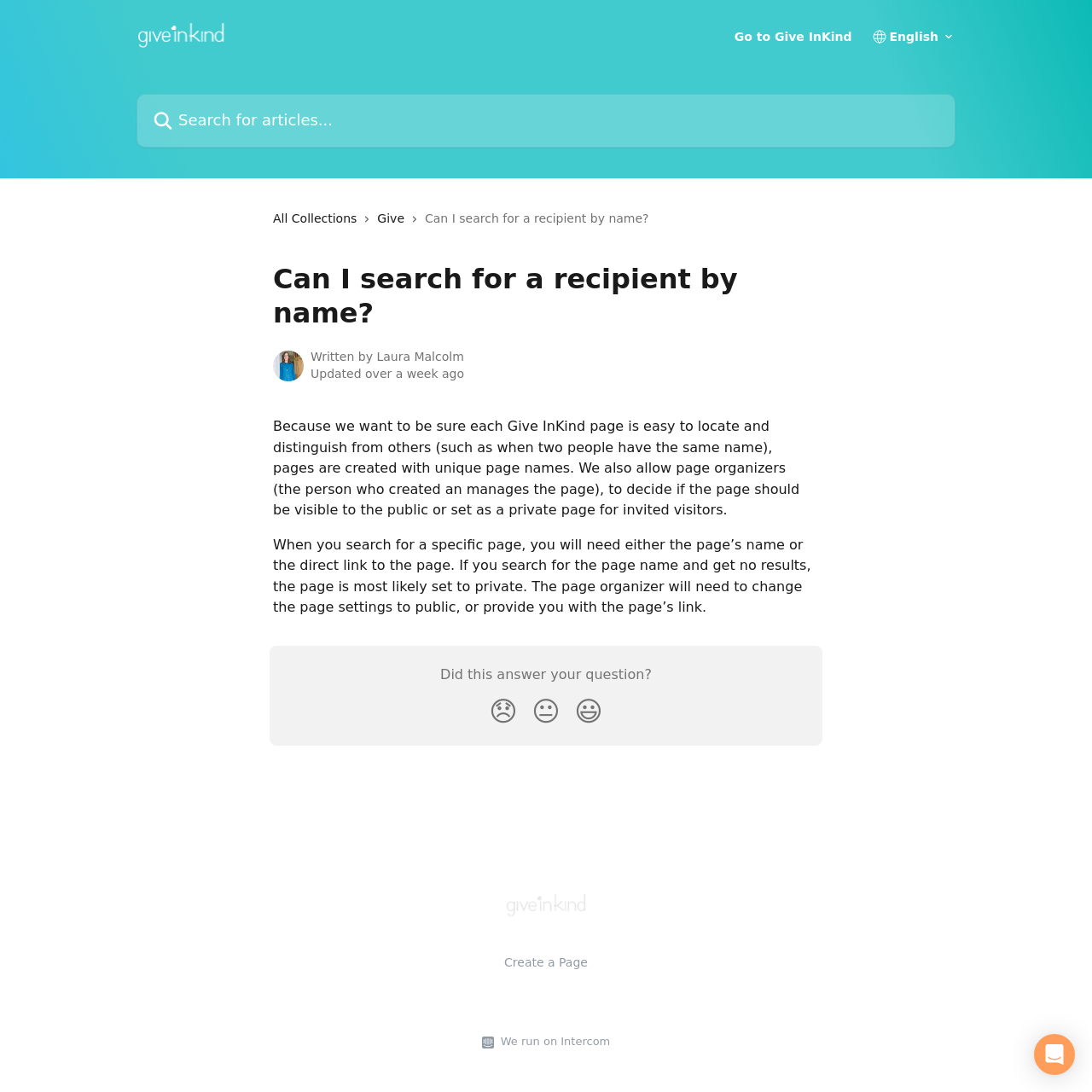What is the name of the help center?
Based on the visual, give a brief answer using one word or a short phrase.

Give In Kind Help Center